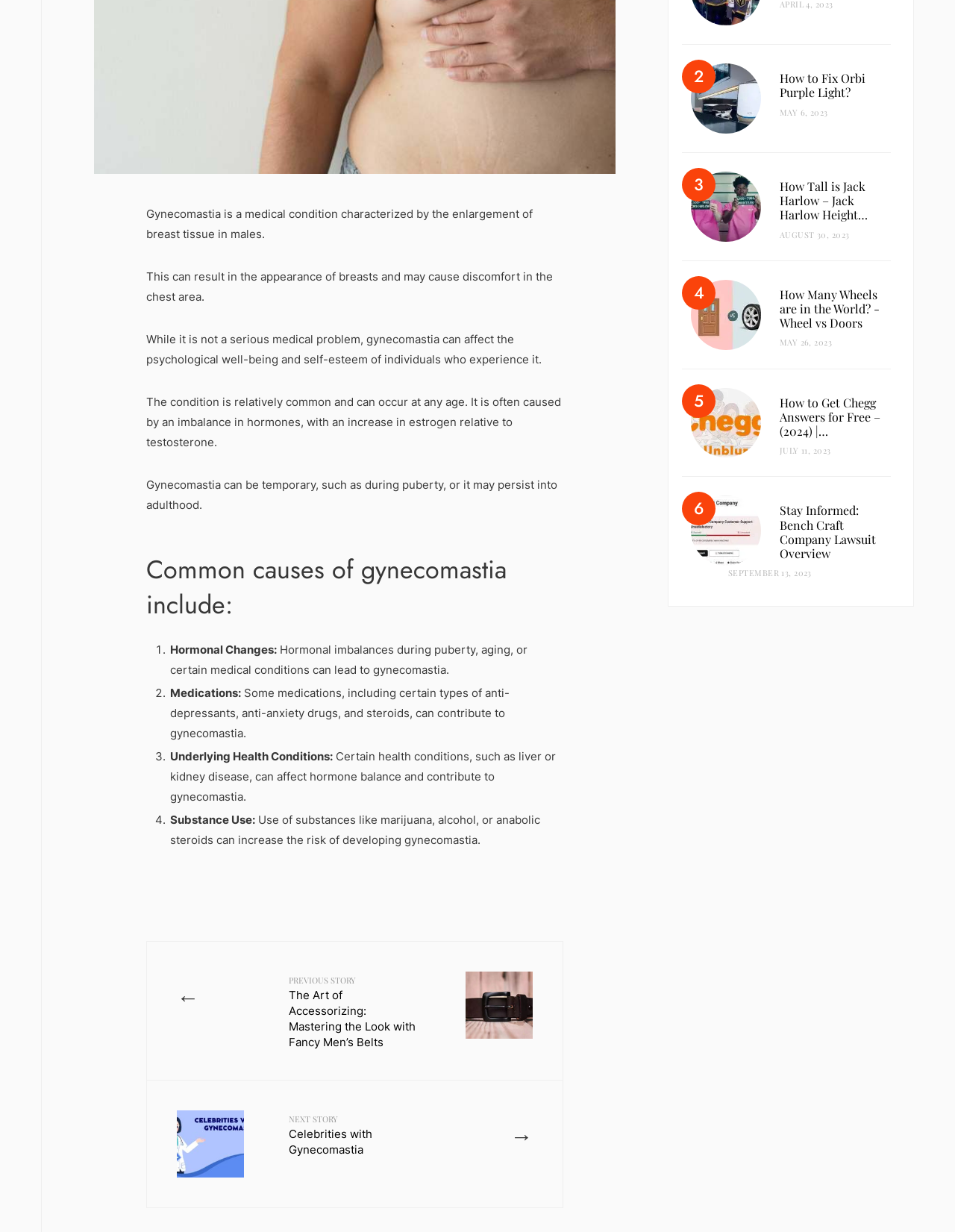Please find the bounding box coordinates (top-left x, top-left y, bottom-right x, bottom-right y) in the screenshot for the UI element described as follows: Next StoryCelebrities with Gynecomastia

[0.255, 0.895, 0.488, 0.946]